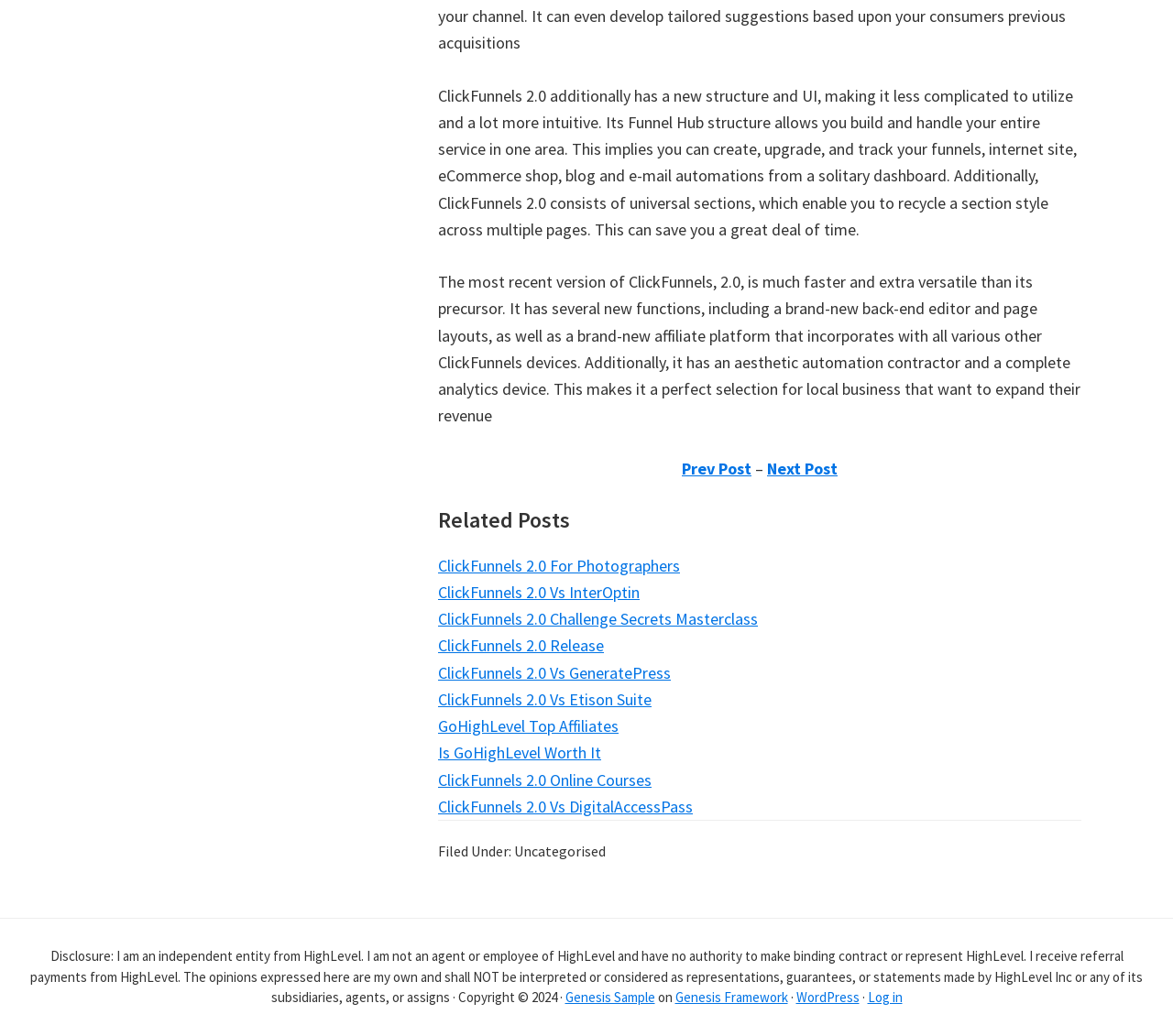Identify the bounding box coordinates of the section to be clicked to complete the task described by the following instruction: "Click on 'Prev Post'". The coordinates should be four float numbers between 0 and 1, formatted as [left, top, right, bottom].

[0.581, 0.442, 0.641, 0.462]